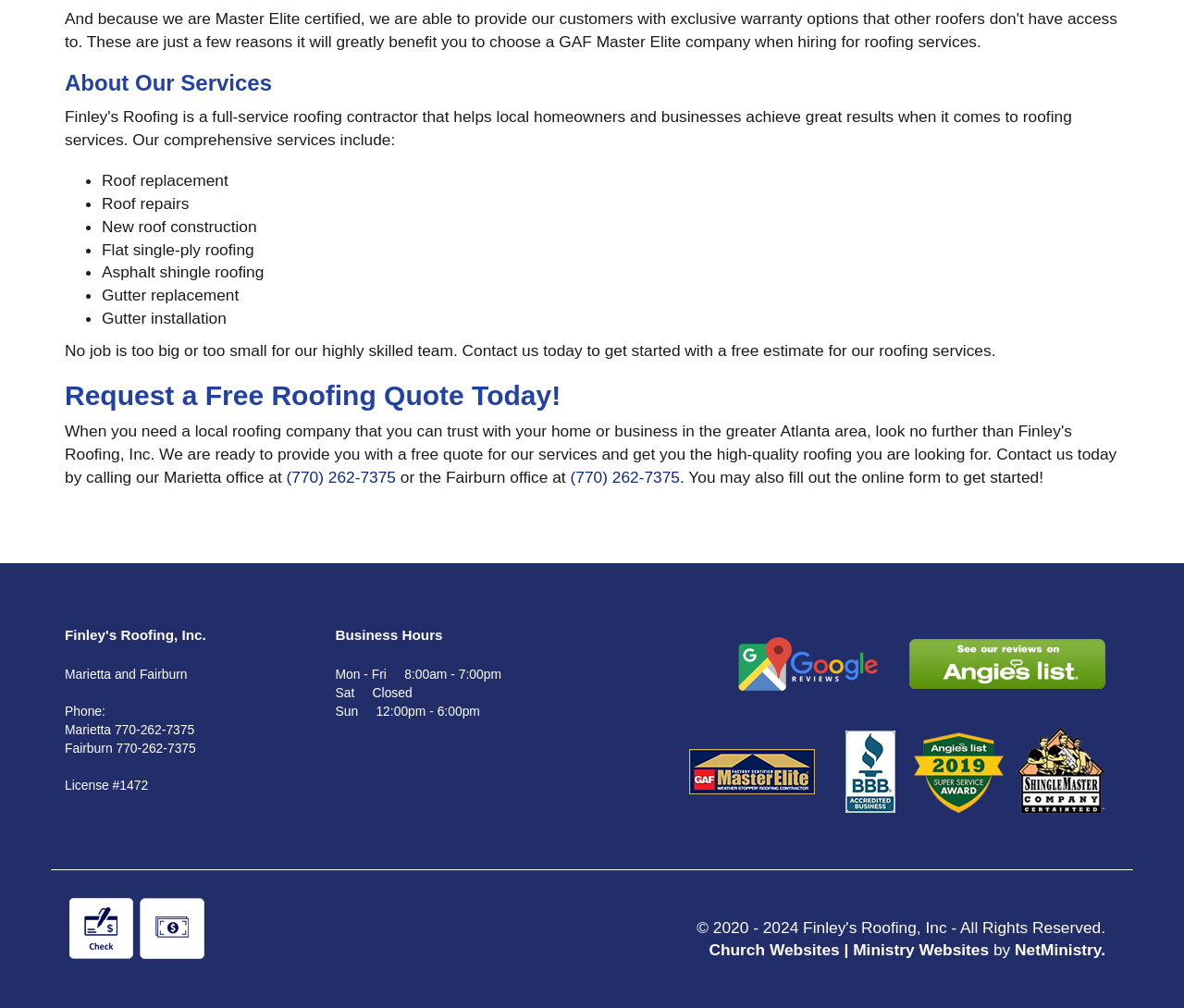Extract the bounding box coordinates of the UI element described by: "Church Websites | Ministry Websites". The coordinates should include four float numbers ranging from 0 to 1, e.g., [left, top, right, bottom].

[0.599, 0.933, 0.839, 0.952]